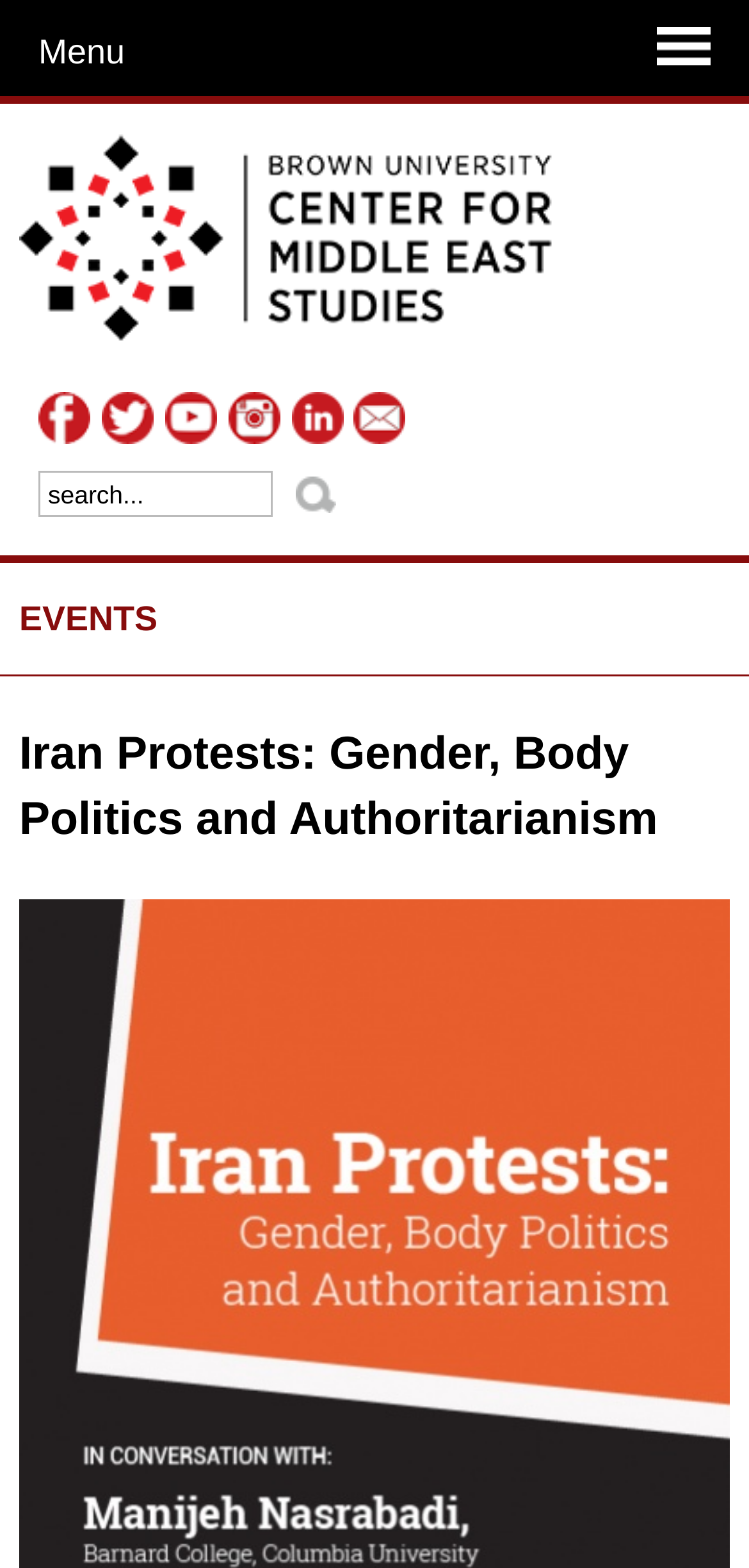How many images are in the navigation menu?
Based on the screenshot, respond with a single word or phrase.

6